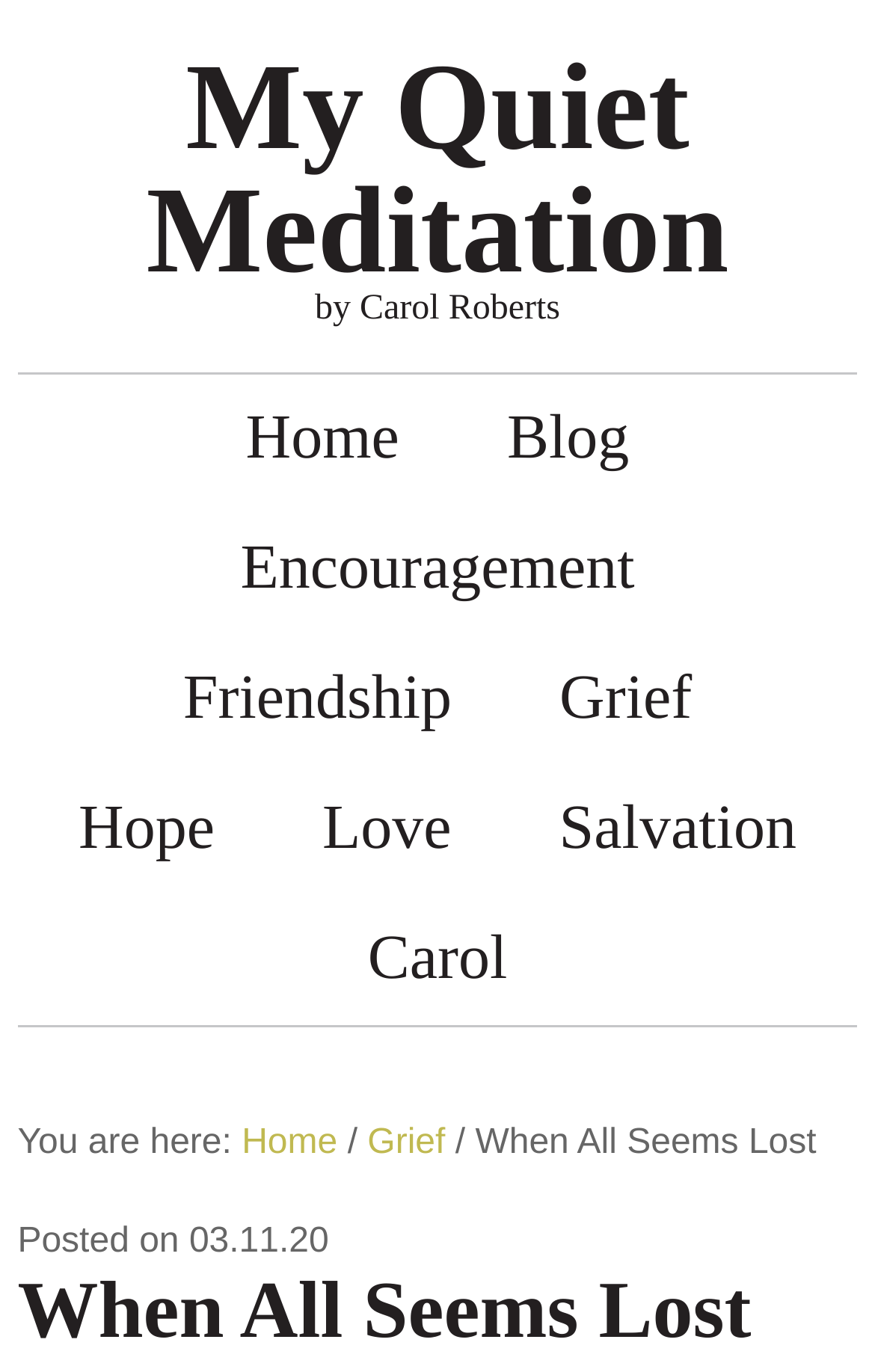Offer a meticulous description of the webpage's structure and content.

The webpage is titled "When All Seems Lost - My Quiet Meditation" and has a prominent link to "My Quiet Meditation" at the top, taking up most of the width. Below this, there is a smaller text "by Carol Roberts". 

The main navigation menu is located below, spanning the full width of the page. It consists of 8 links: "Home", "Blog", "Encouragement", "Friendship", "Grief", "Hope", "Love", and "Salvation". These links are arranged horizontally, with "Home" on the left and "Salvation" on the right.

Further down, there is a section with a "You are here:" label, followed by a breadcrumb trail consisting of links to "Home" and "Grief", separated by a generic separator element. The final element in the breadcrumb trail is the title "When All Seems Lost".

Below the breadcrumb trail, there is a large heading that repeats the title "When All Seems Lost". This heading is accompanied by a timestamp "Posted on 03.11.20" at the top right corner.